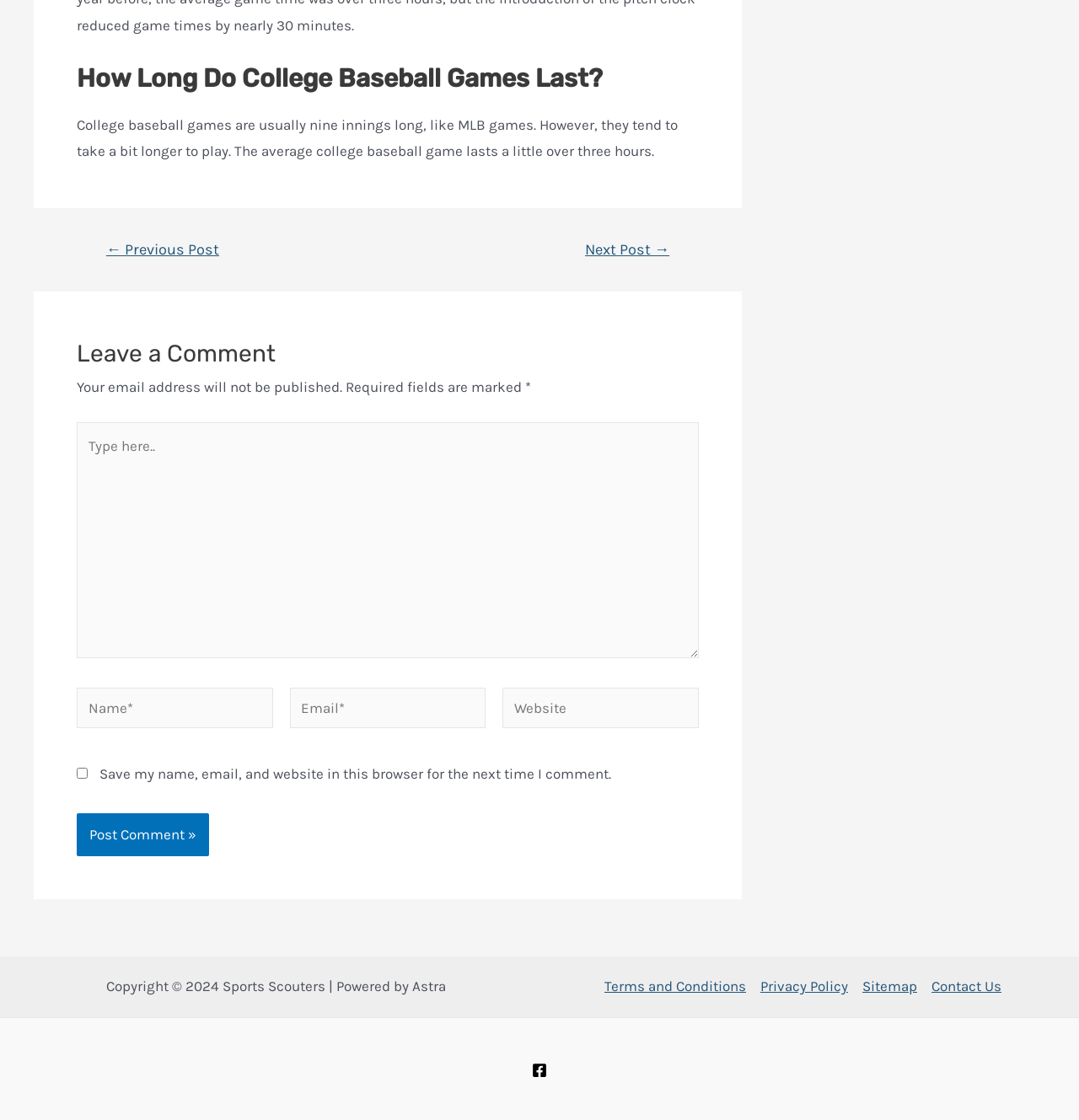Specify the bounding box coordinates of the area to click in order to follow the given instruction: "Click the 'Post Comment »' button."

[0.071, 0.726, 0.194, 0.765]